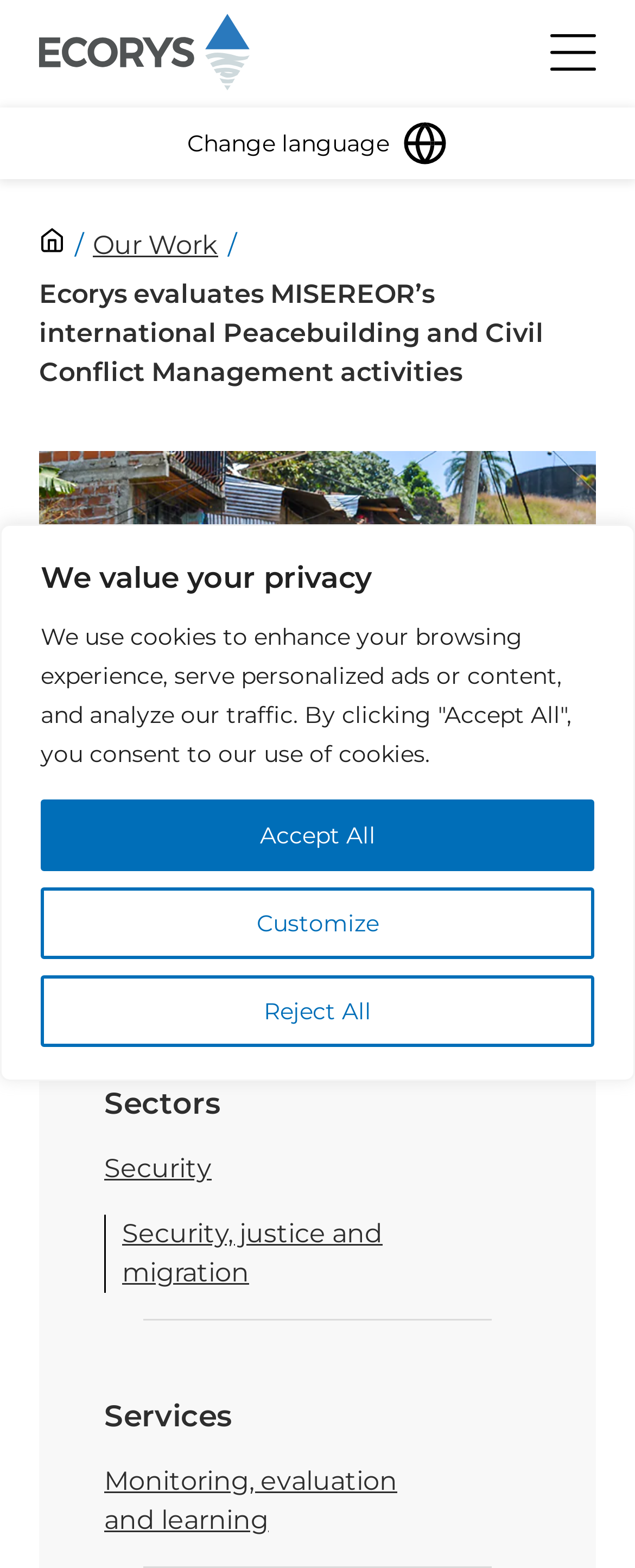Using the information in the image, could you please answer the following question in detail:
What is the name of the organization being evaluated?

The webpage is about Ecorys evaluating MISEREOR's international Peacebuilding and Civil Conflict Management activities, so the organization being evaluated is MISEREOR.